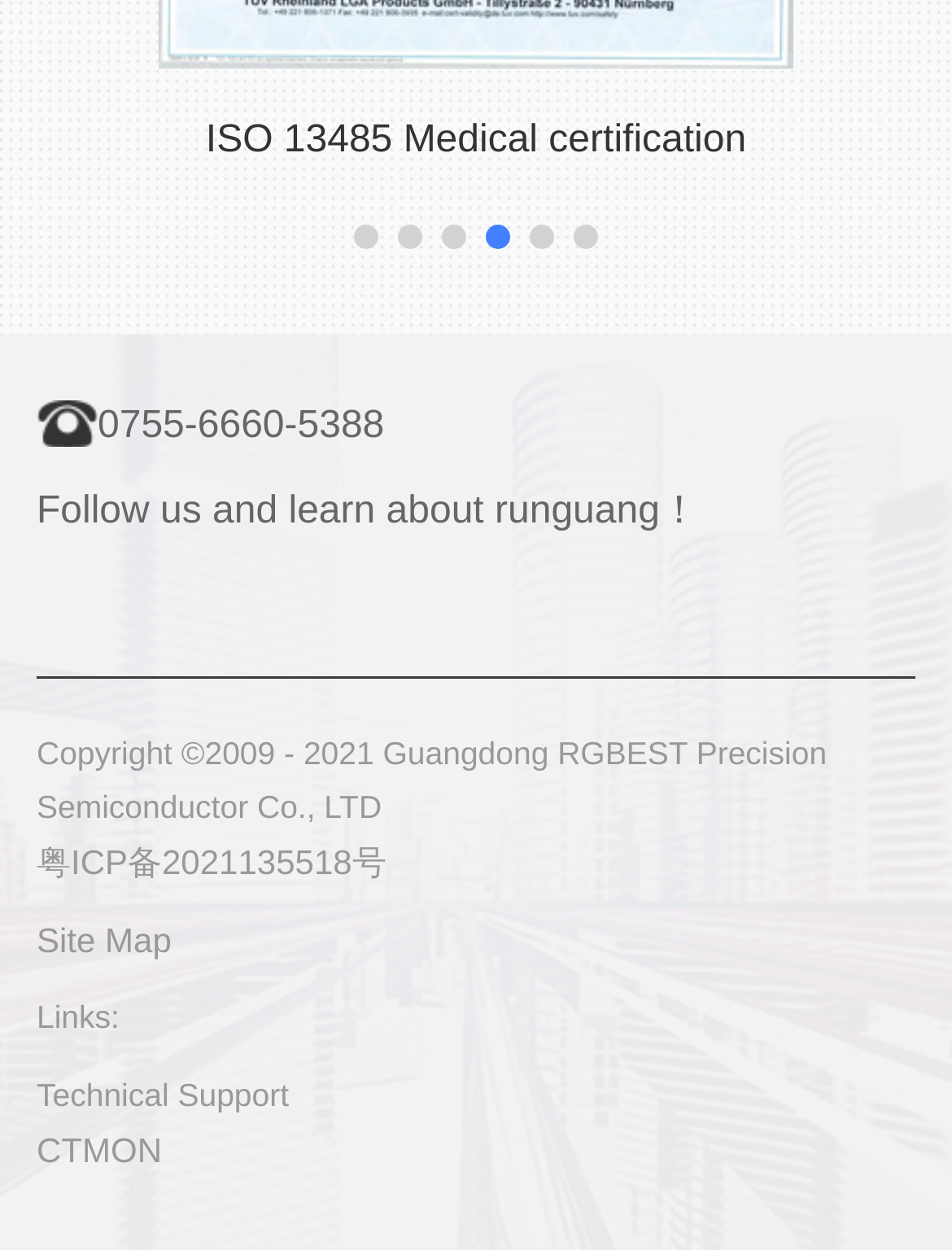Indicate the bounding box coordinates of the clickable region to achieve the following instruction: "Call the phone number."

[0.103, 0.325, 0.404, 0.358]